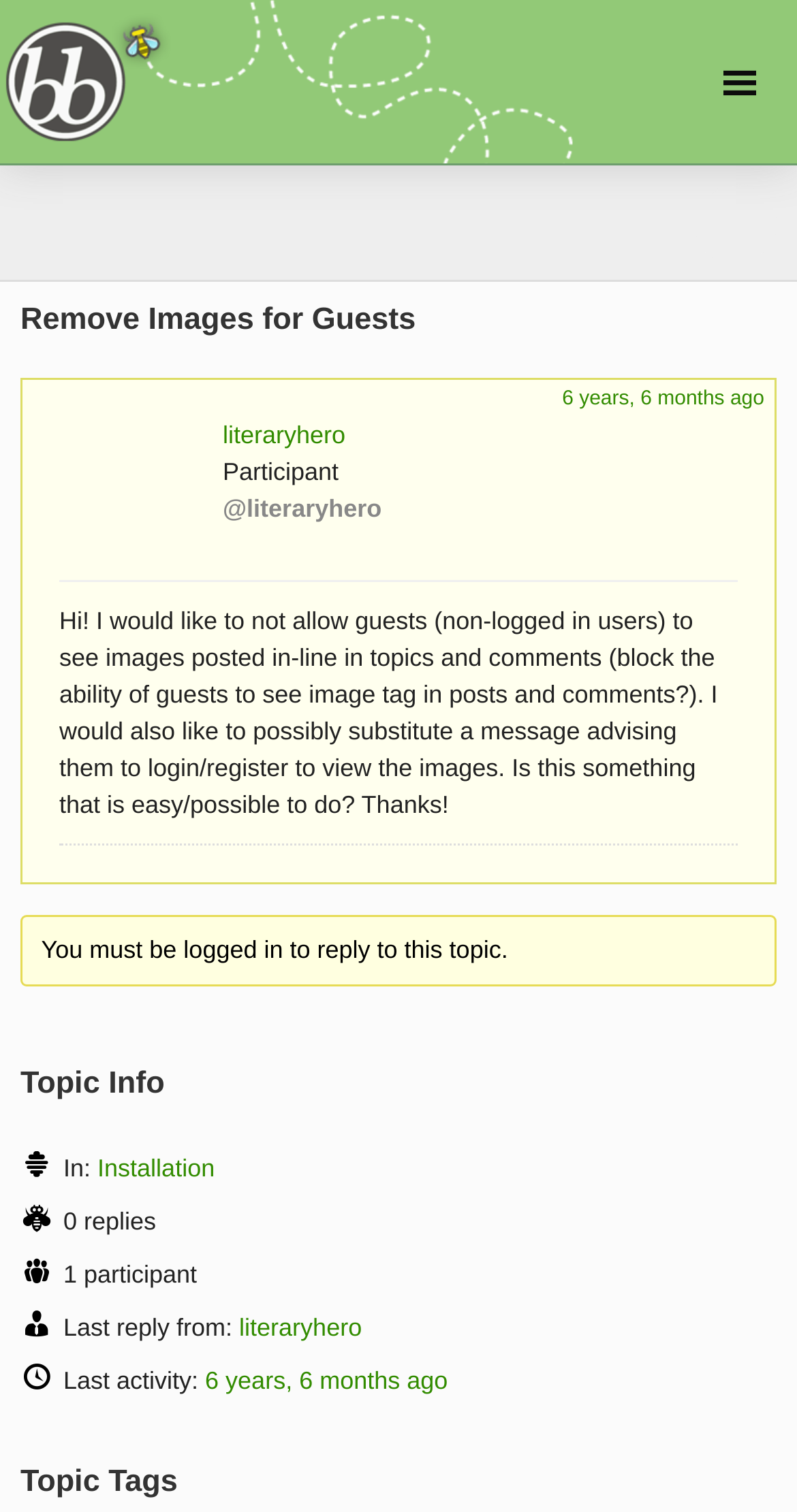Highlight the bounding box coordinates of the element that should be clicked to carry out the following instruction: "View the topic info". The coordinates must be given as four float numbers ranging from 0 to 1, i.e., [left, top, right, bottom].

[0.026, 0.699, 0.974, 0.735]